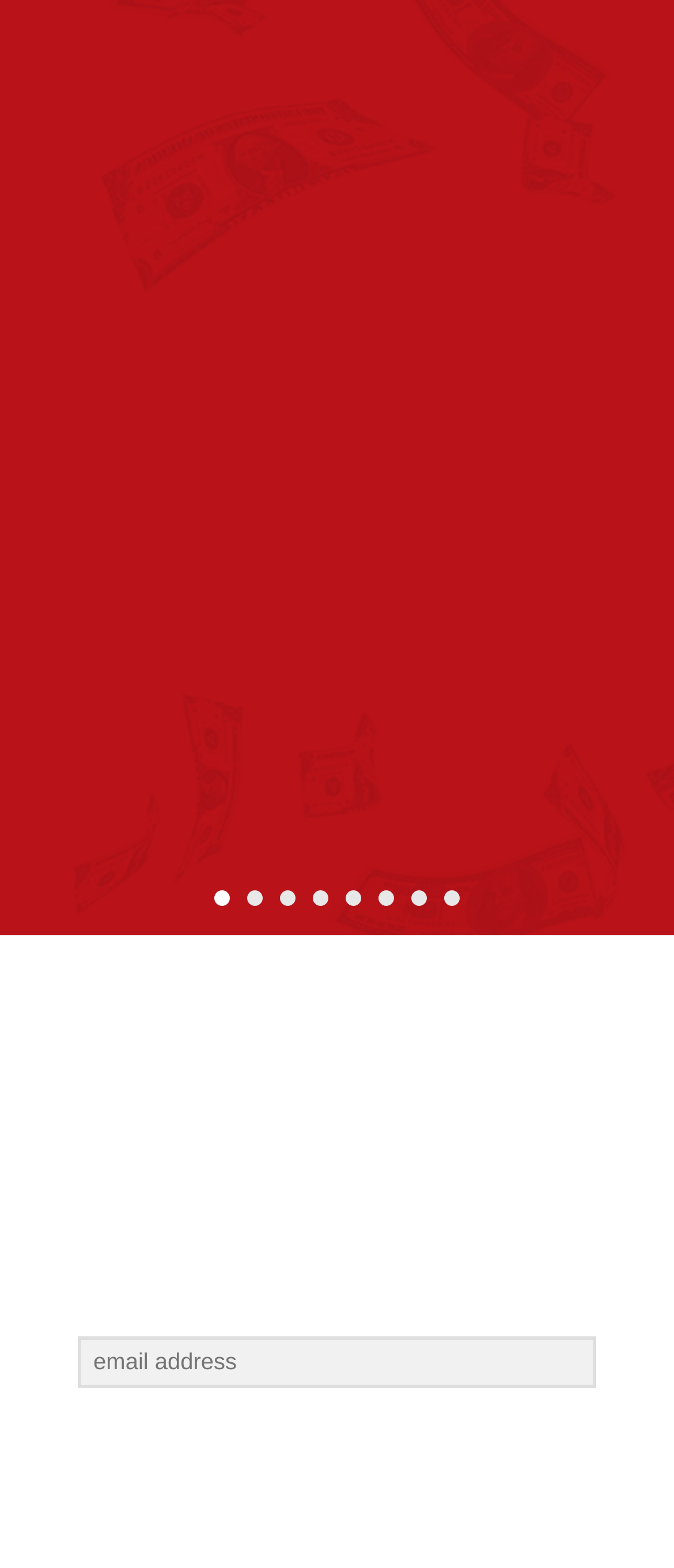How many links are above the newsletter section?
Give a one-word or short-phrase answer derived from the screenshot.

8